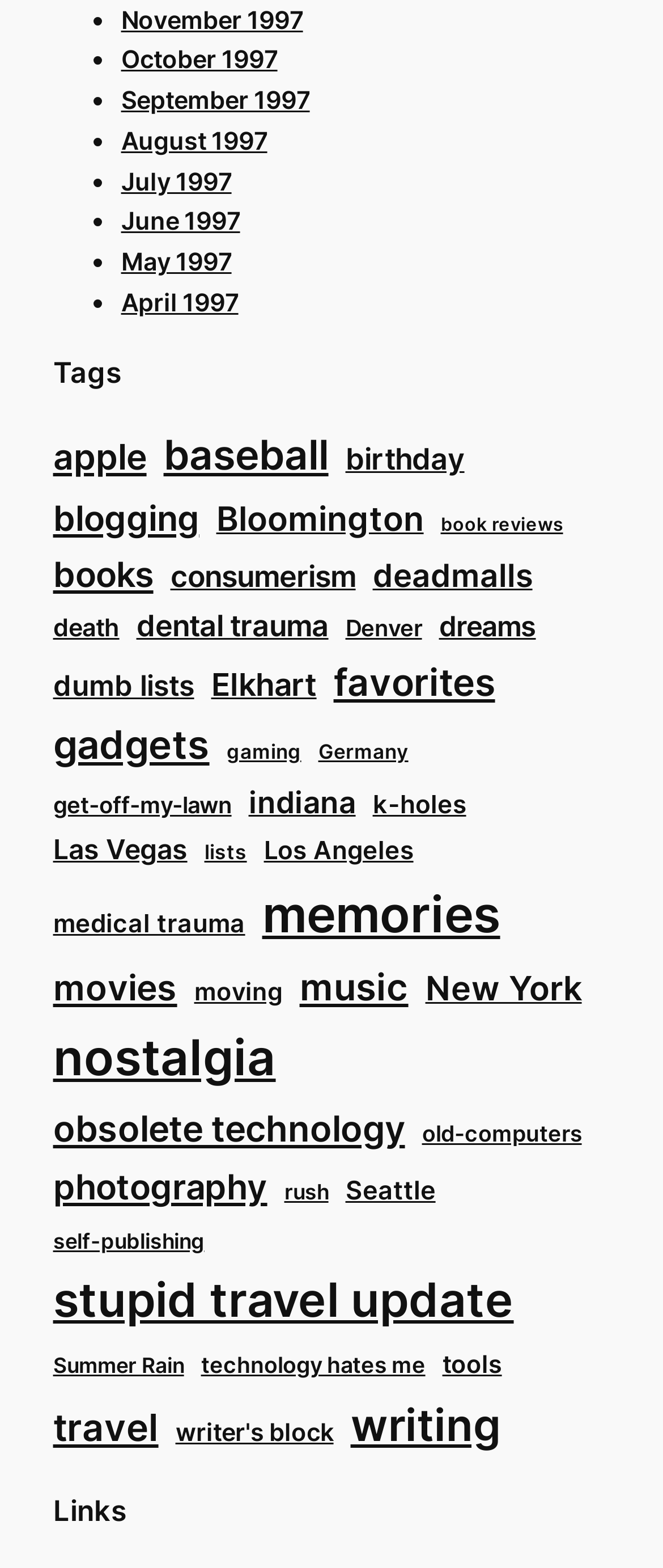Please determine the bounding box coordinates, formatted as (top-left x, top-left y, bottom-right x, bottom-right y), with all values as floating point numbers between 0 and 1. Identify the bounding box of the region described as: obsolete technology

[0.08, 0.701, 0.611, 0.739]